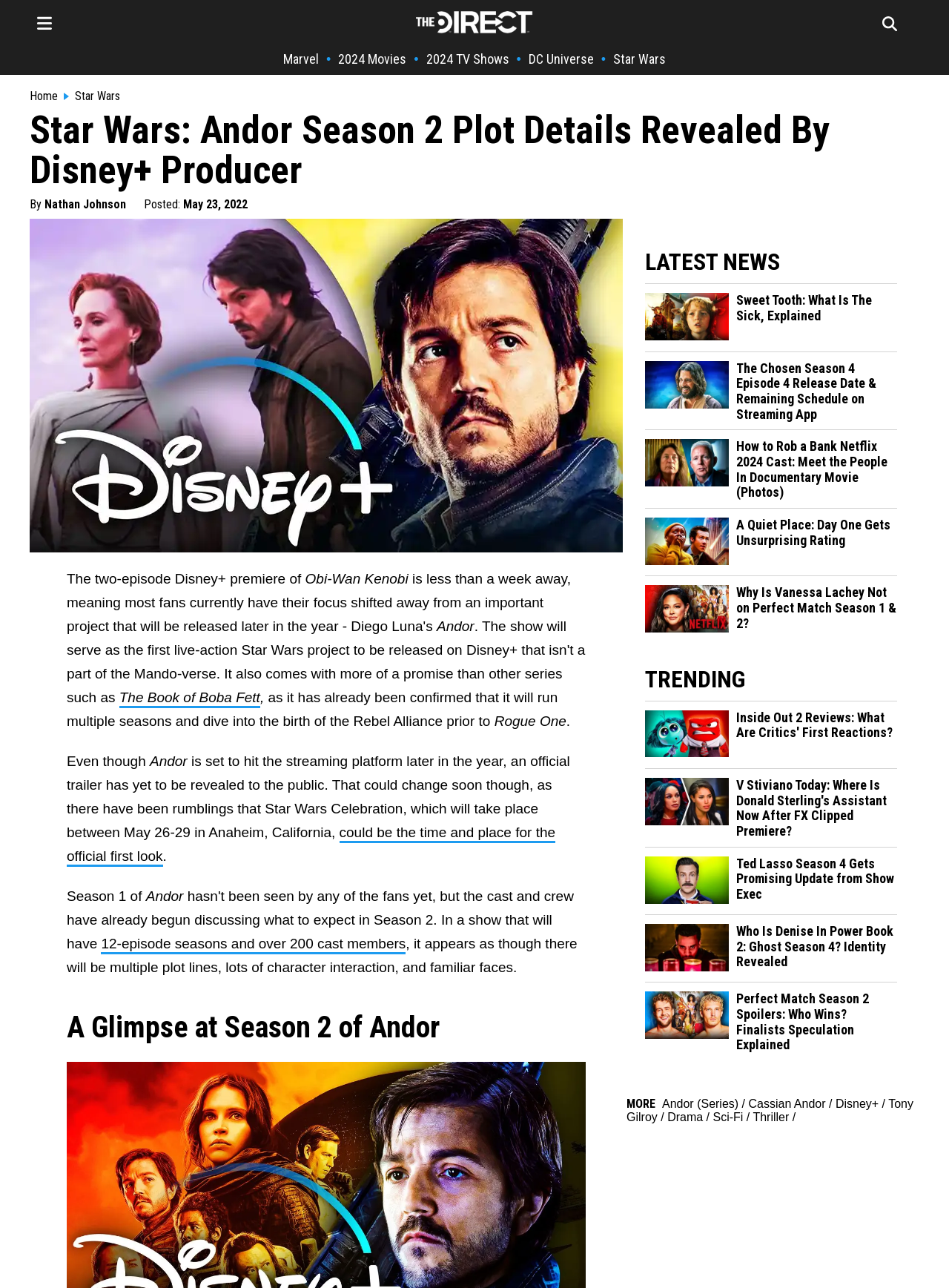Find the main header of the webpage and produce its text content.

Star Wars: Andor Season 2 Plot Details Revealed By Disney+ Producer